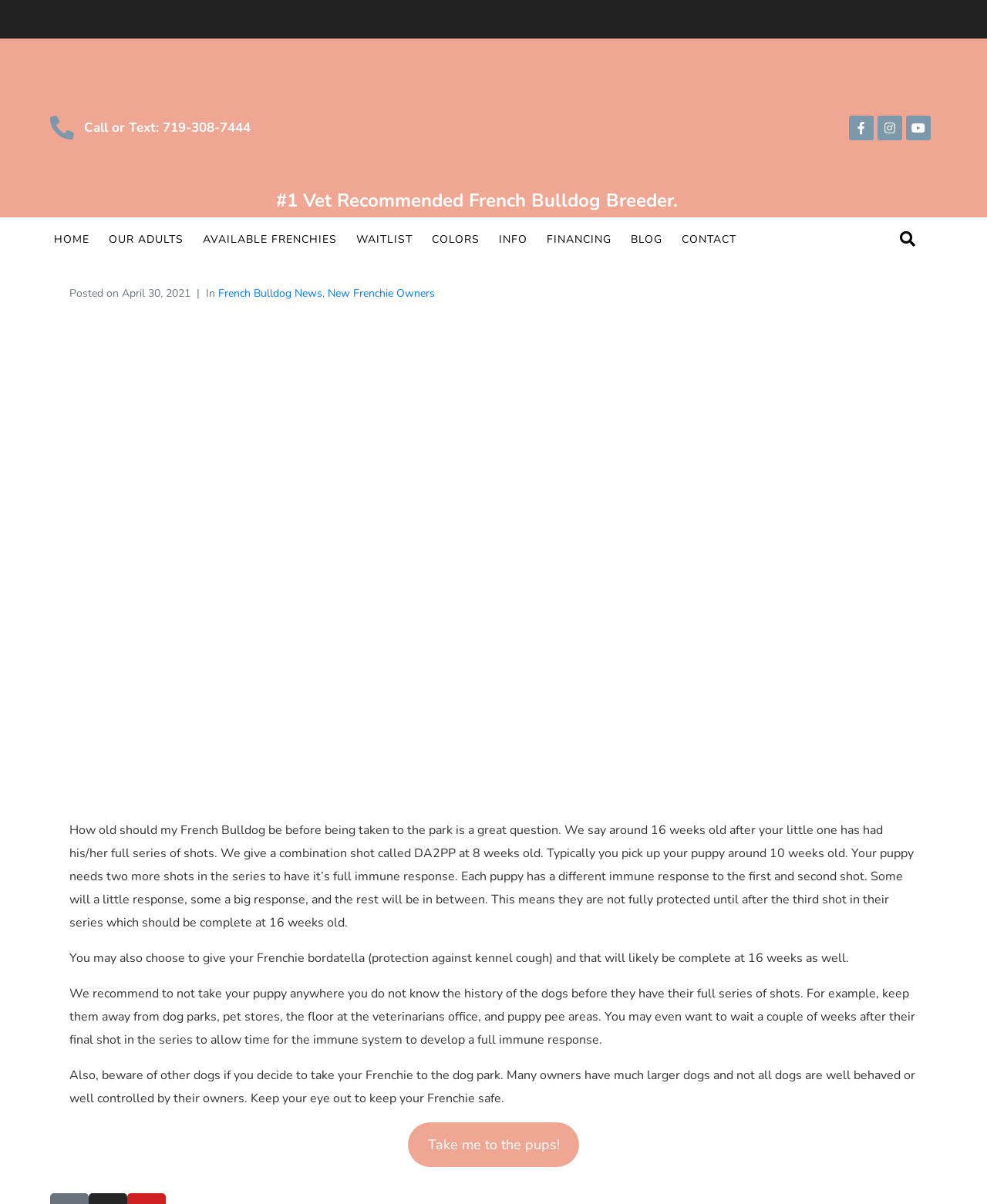Locate the bounding box coordinates of the area to click to fulfill this instruction: "Learn about the company". The bounding box should be presented as four float numbers between 0 and 1, in the order [left, top, right, bottom].

None